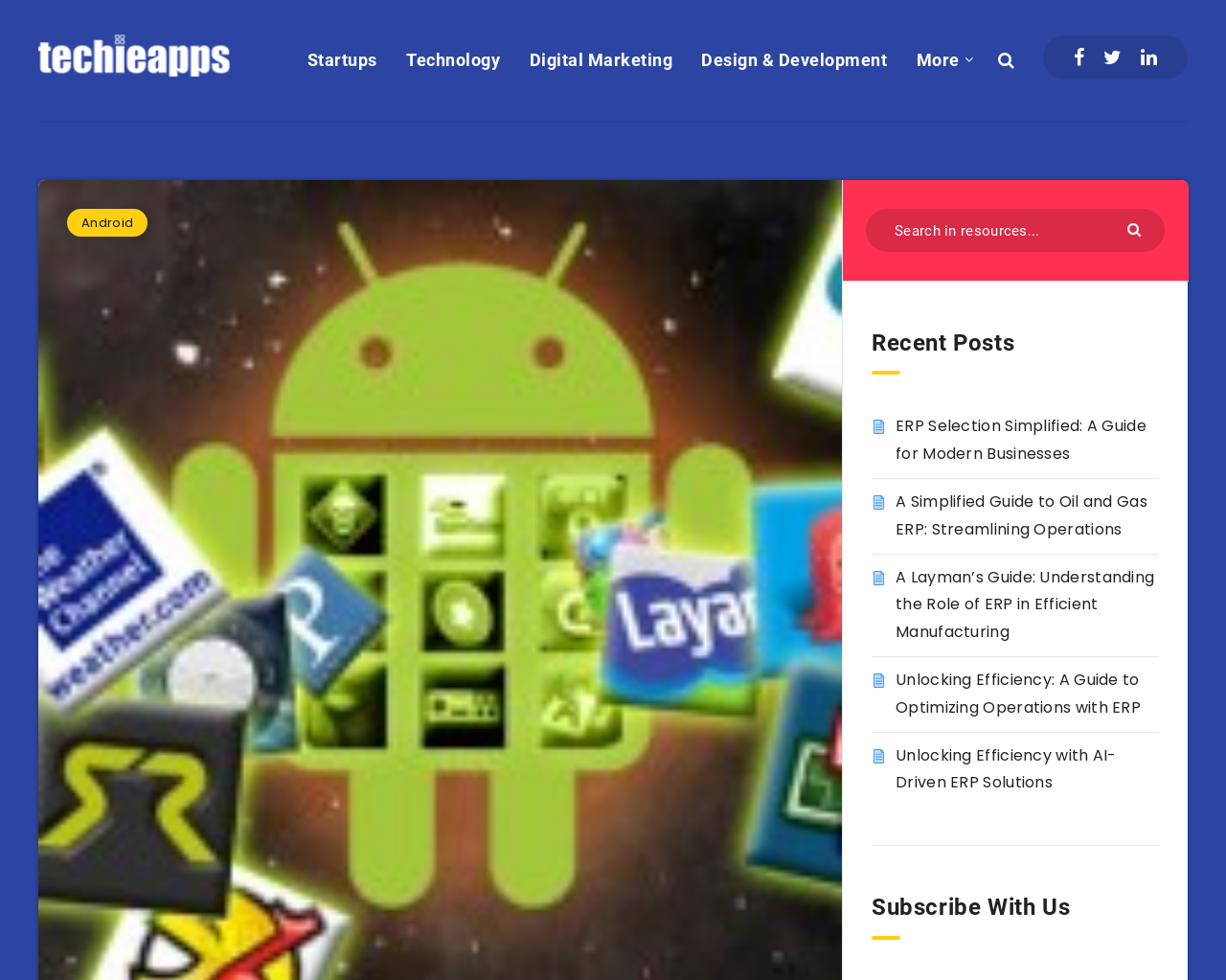Respond with a single word or phrase for the following question: 
What is the purpose of the search bar?

To search in resources